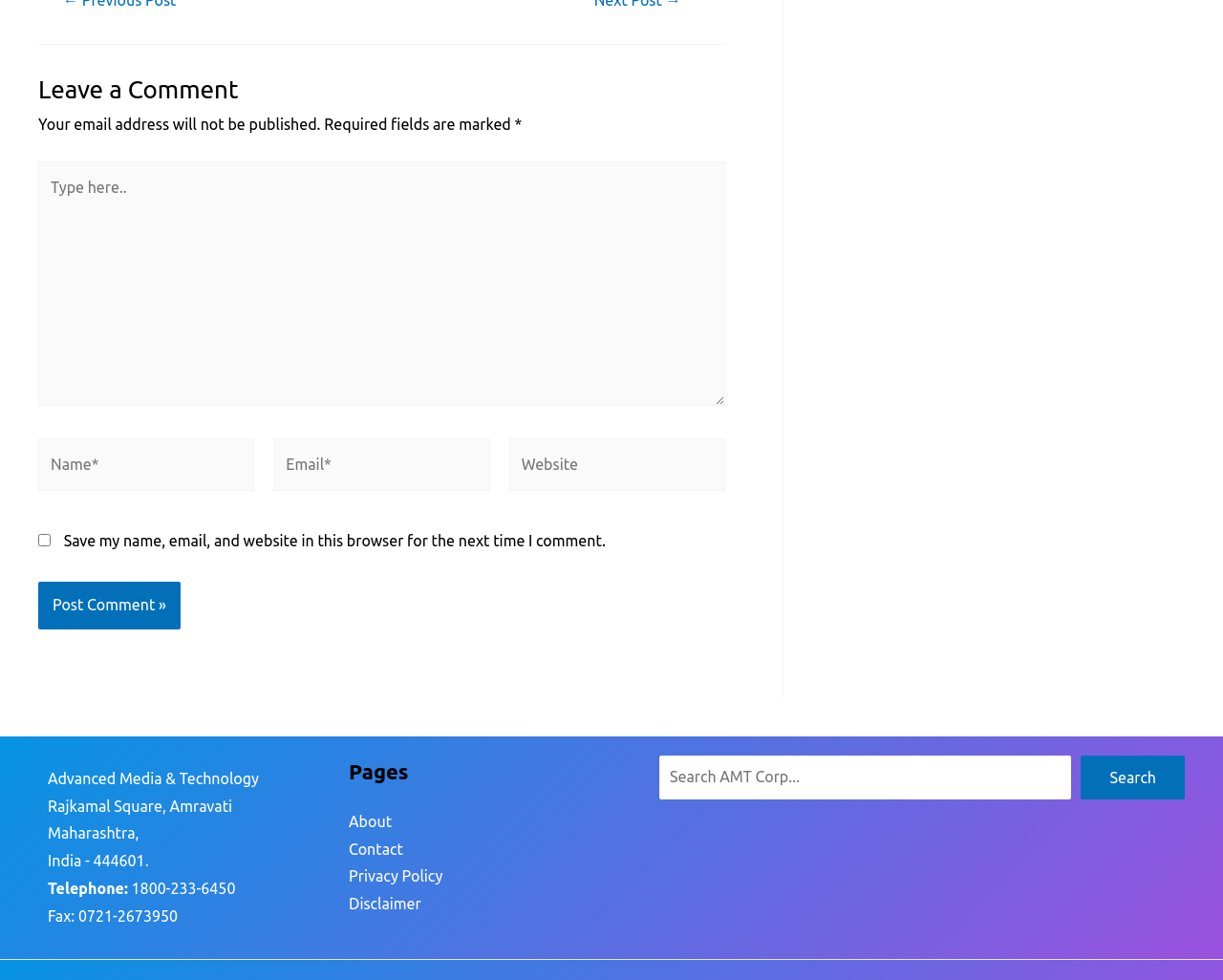What is the purpose of the checkbox?
Using the image, elaborate on the answer with as much detail as possible.

The checkbox is located below the comment form and is labeled 'Save my name, email, and website in this browser for the next time I comment.' This suggests that its purpose is to save the user's comment information for future use.